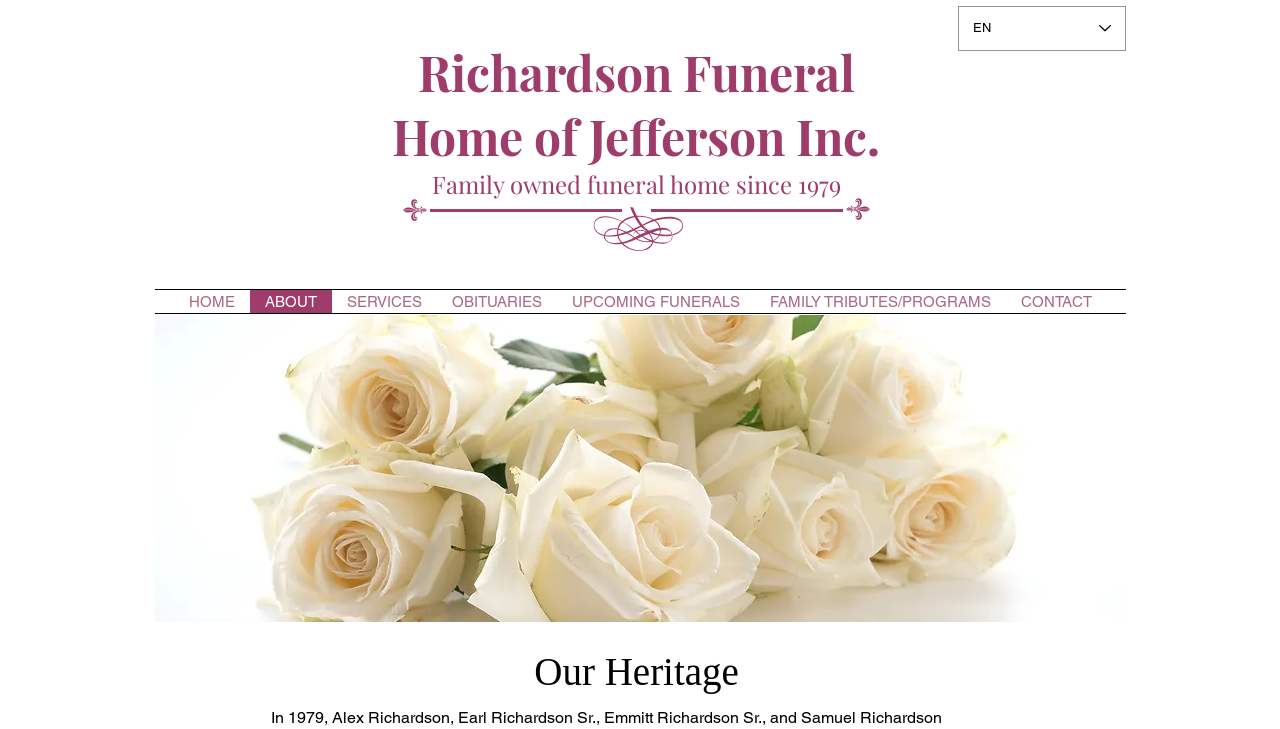Determine the bounding box coordinates of the clickable area required to perform the following instruction: "go to home page". The coordinates should be represented as four float numbers between 0 and 1: [left, top, right, bottom].

[0.136, 0.398, 0.195, 0.429]